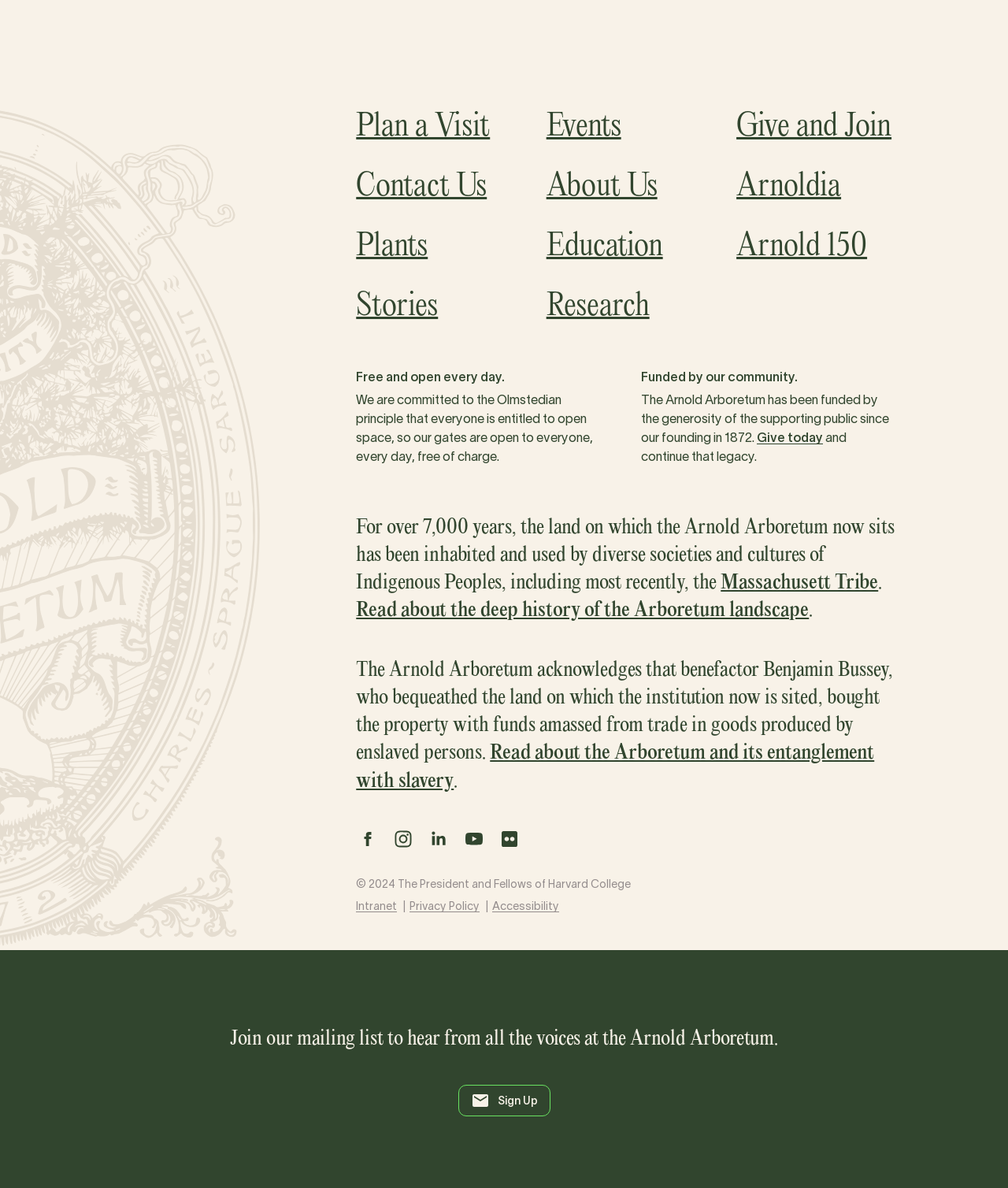Locate the bounding box coordinates of the segment that needs to be clicked to meet this instruction: "Follow on Facebook".

[0.353, 0.696, 0.377, 0.716]